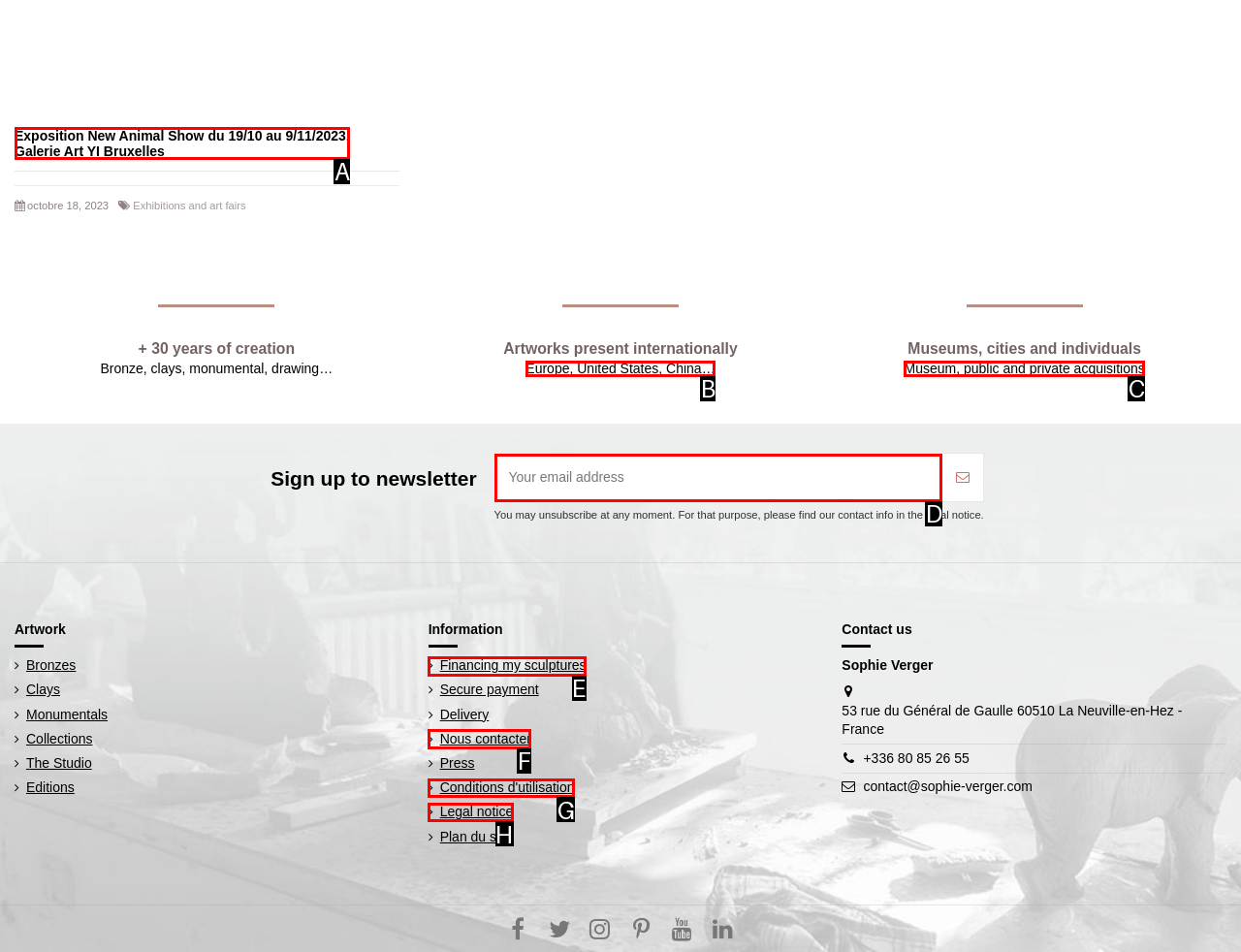Indicate the letter of the UI element that should be clicked to accomplish the task: Learn about financing my sculptures. Answer with the letter only.

E